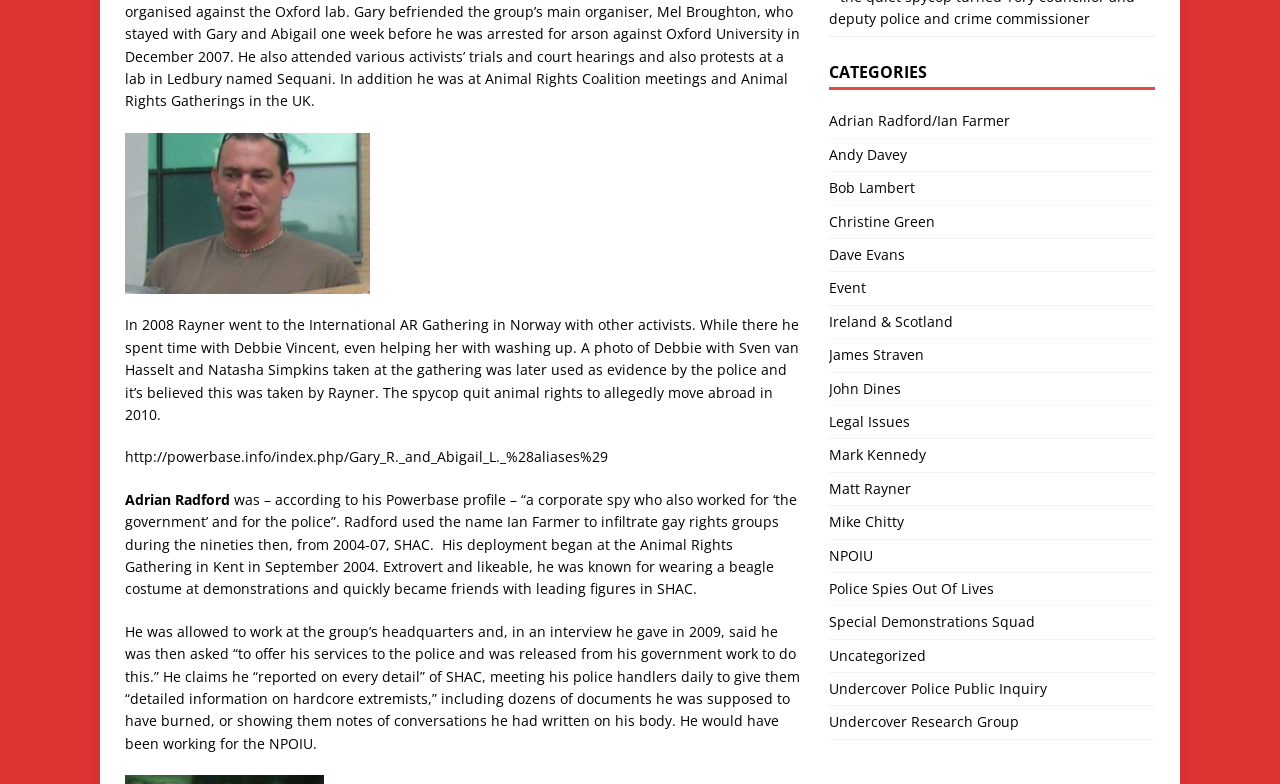How many links are under the 'CATEGORIES' heading?
By examining the image, provide a one-word or phrase answer.

17